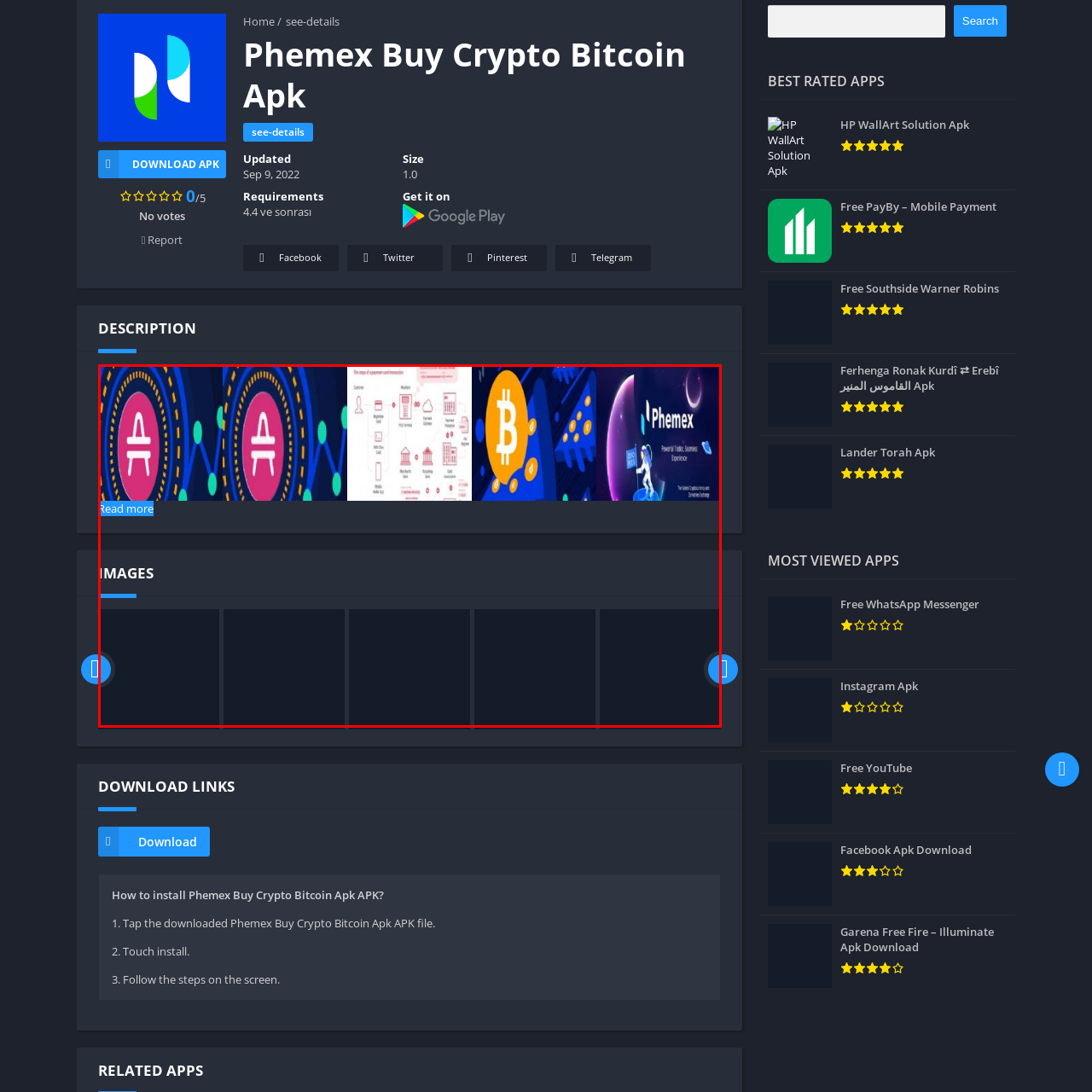Generate an in-depth caption for the image enclosed by the red boundary.

The image showcases a series of vibrant, visually appealing graphics related to the Phemex platform, an application for cryptocurrency trading. Featured prominently are four distinct images: the first displays a logo with an abstract design, while the second presents an infographic outlining various aspects of customer engagement and financial processes. The third graphic features a prominent Bitcoin symbol, indicative of the trading options available on Phemex, emphasizing its focus on cryptocurrency. Finally, the last image prominently displays the Phemex branding alongside the tagline highlighting its powerful trading capabilities and user experience. This collection of visuals collectively embodies the dynamic and innovative nature of the Phemex Buy Crypto Bitcoin Apk, aimed at users seeking efficient and modern solutions for cryptocurrency trading.